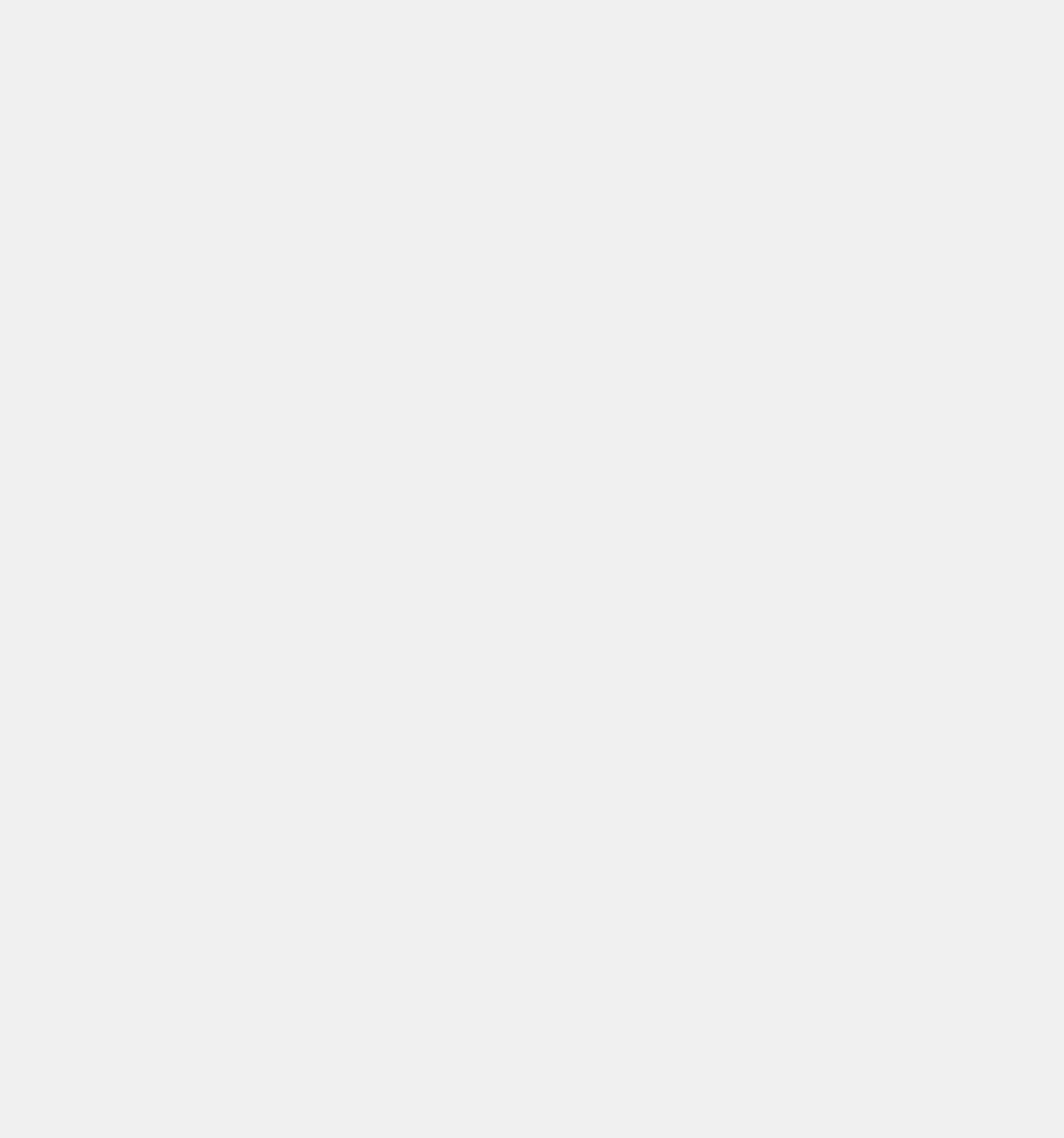What is the name of the vape product?
Look at the screenshot and give a one-word or phrase answer.

Puff Bunny Disposable Vape